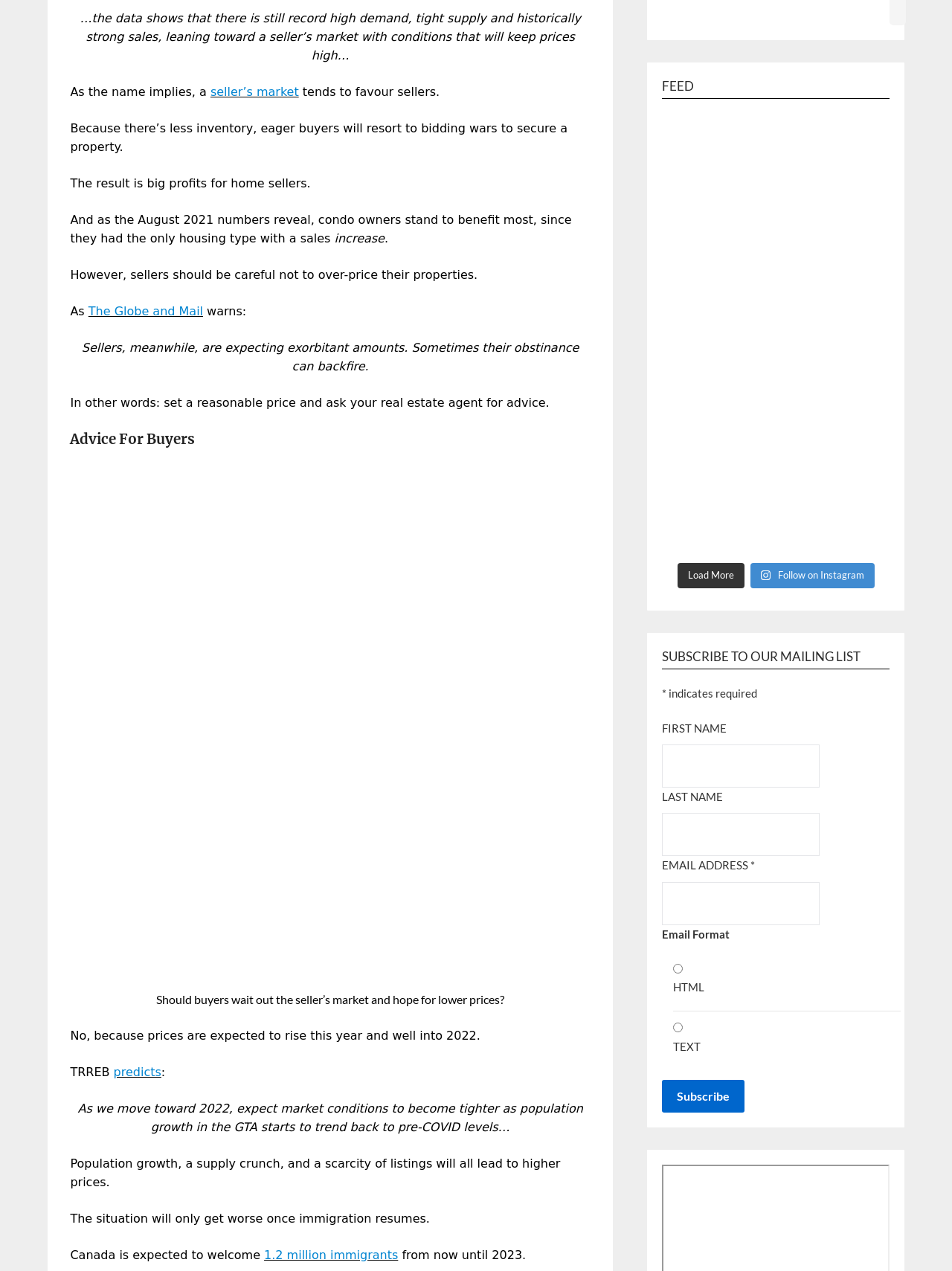Locate the bounding box coordinates of the element to click to perform the following action: 'Subscribe to the mailing list'. The coordinates should be given as four float values between 0 and 1, in the form of [left, top, right, bottom].

[0.696, 0.51, 0.904, 0.523]